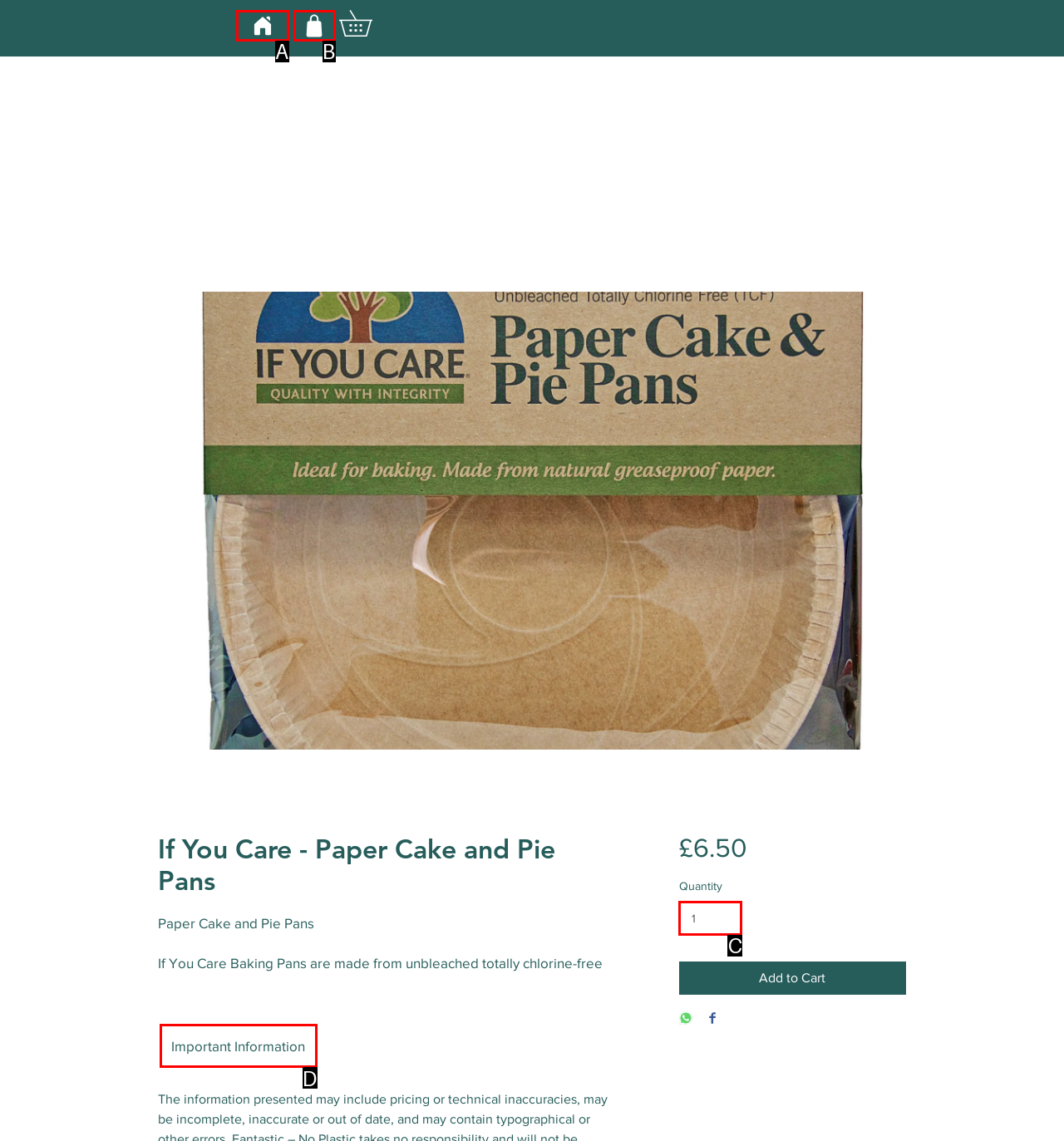Identify the UI element that best fits the description: Important Information
Respond with the letter representing the correct option.

D